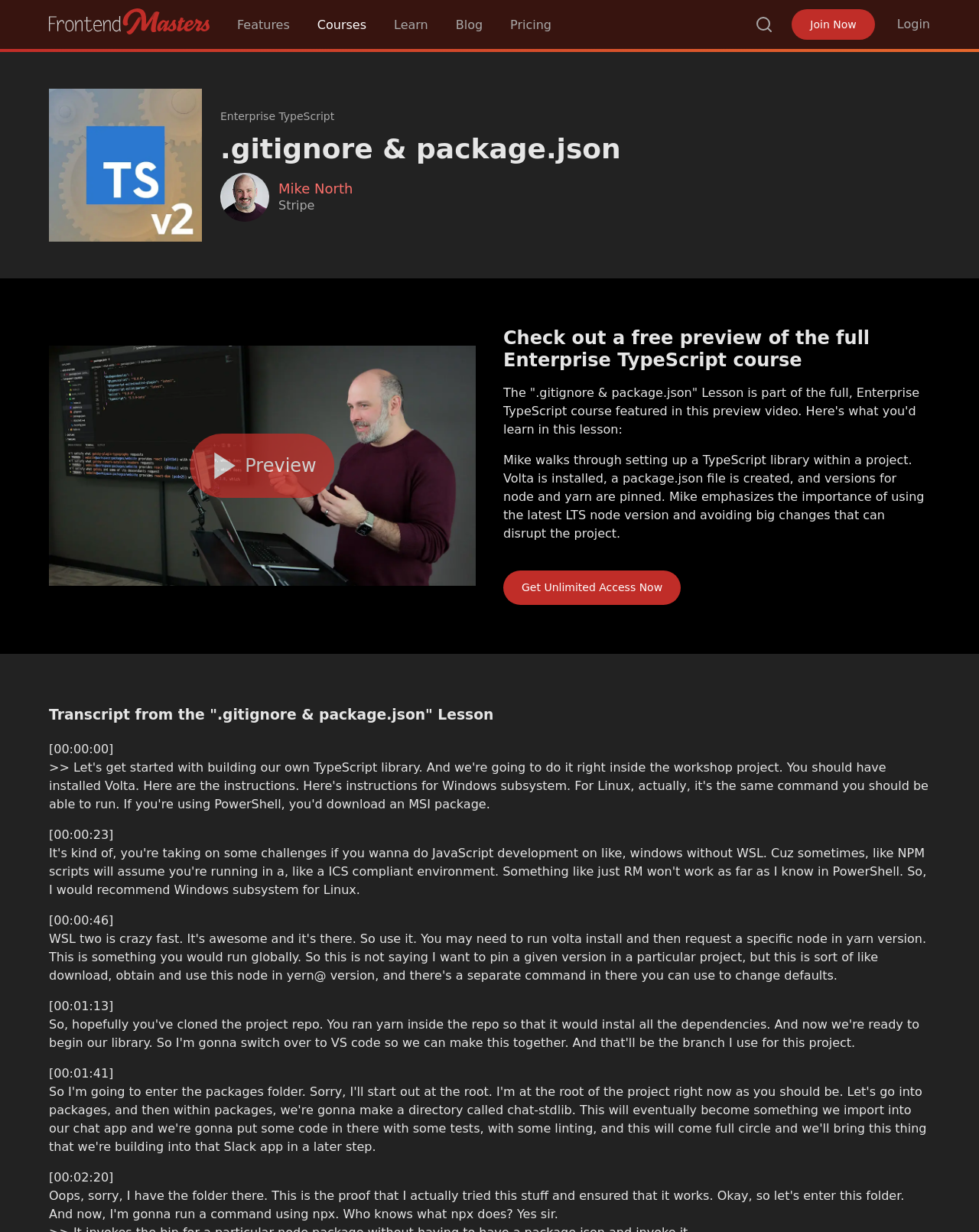Articulate a detailed summary of the webpage's content and design.

This webpage is about a lesson on Enterprise TypeScript, specifically on setting up a TypeScript library within a project. At the top left, there is a navigation menu with links to "FrontendMasters", "Features", "Courses", "Learn", "Blog", and "Pricing". On the top right, there are links to "Search", "Join Now", and "Login".

Below the navigation menu, there is a header section with a link to "Enterprise TypeScript" and a heading that reads ".gitignore & package.json". Next to the heading, there is a link to "Mike North" with an accompanying image of Mike North. Below this, there is a heading that also reads "Mike North" with a link to his profile, and a static text that reads "Stripe".

The main content of the page is divided into two sections. The first section has a heading that invites users to check out a free preview of the full Enterprise TypeScript course. Below this, there is a static text that describes the lesson, which is part of the full course. The text explains that Mike walks through setting up a TypeScript library within a project, installing Volta, creating a package.json file, and pinning versions for node and yarn.

In the second section, there is a link to "Get Unlimited Access Now" and a heading that reads "Transcript from the '.gitignore & package.json' Lesson". Below this, there are several static texts with timestamps, such as "[00:00:00]", "[00:00:23]", and so on, which appear to be a transcript of the lesson.